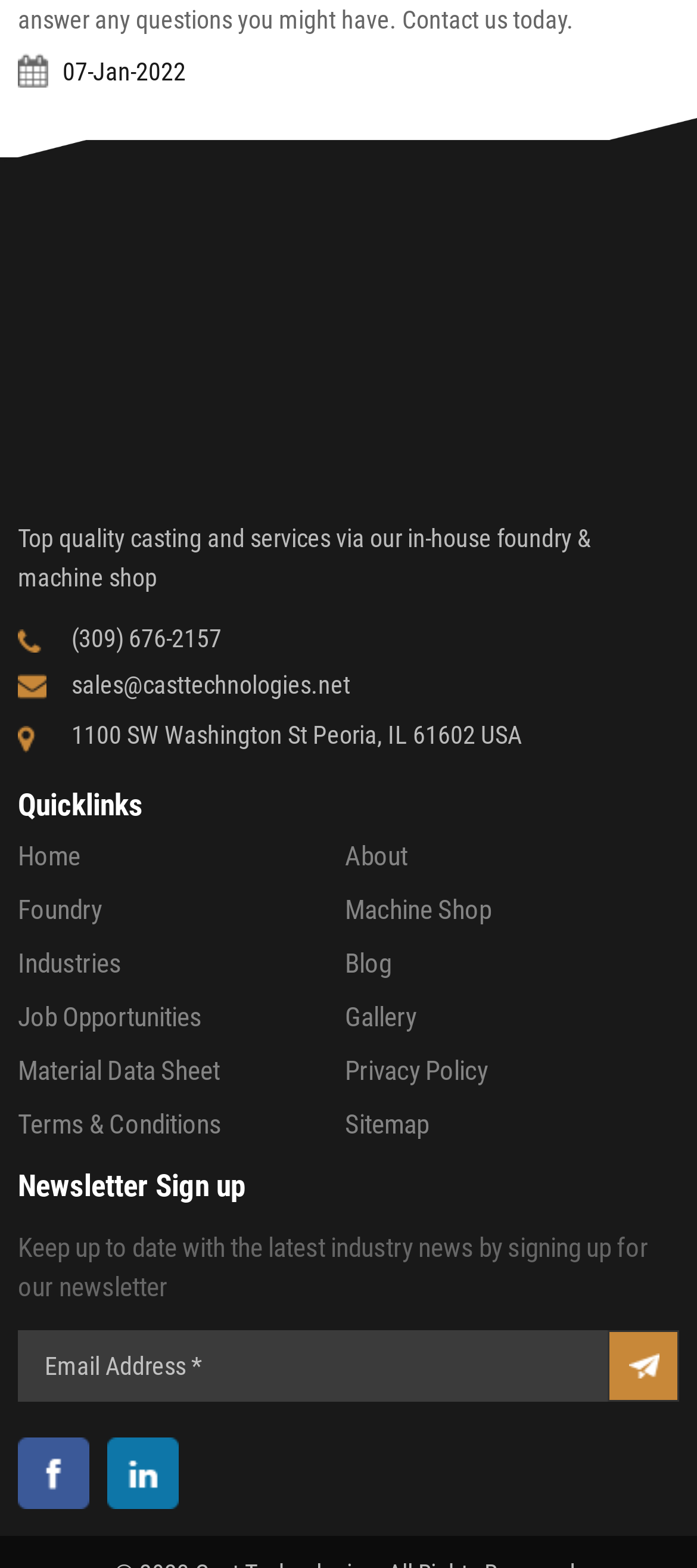Extract the bounding box coordinates for the HTML element that matches this description: "Machine Shop". The coordinates should be four float numbers between 0 and 1, i.e., [left, top, right, bottom].

[0.495, 0.57, 0.705, 0.591]